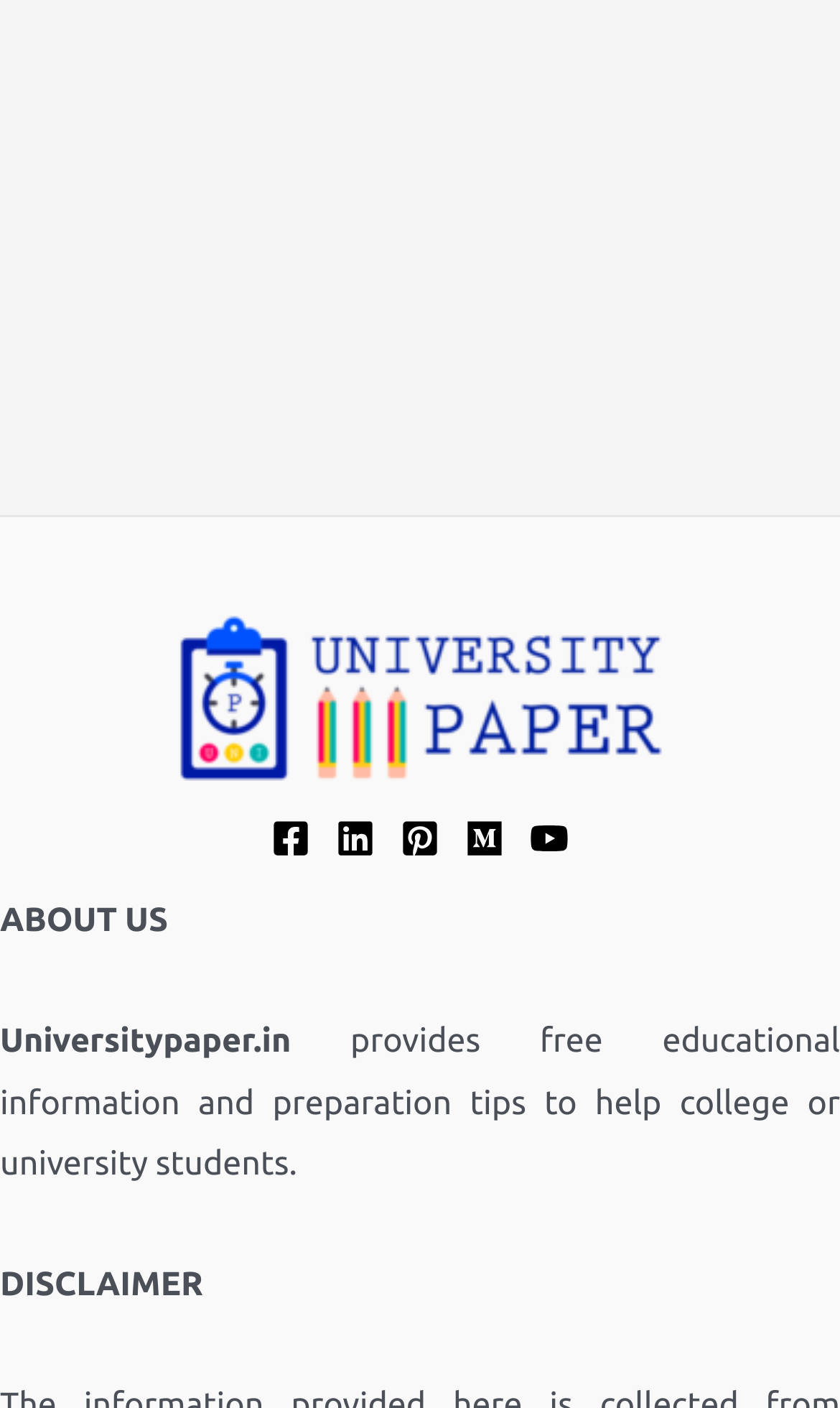Identify the bounding box coordinates of the clickable region required to complete the instruction: "Read about King Paluta joining Bawumia on campaign bus". The coordinates should be given as four float numbers within the range of 0 and 1, i.e., [left, top, right, bottom].

None